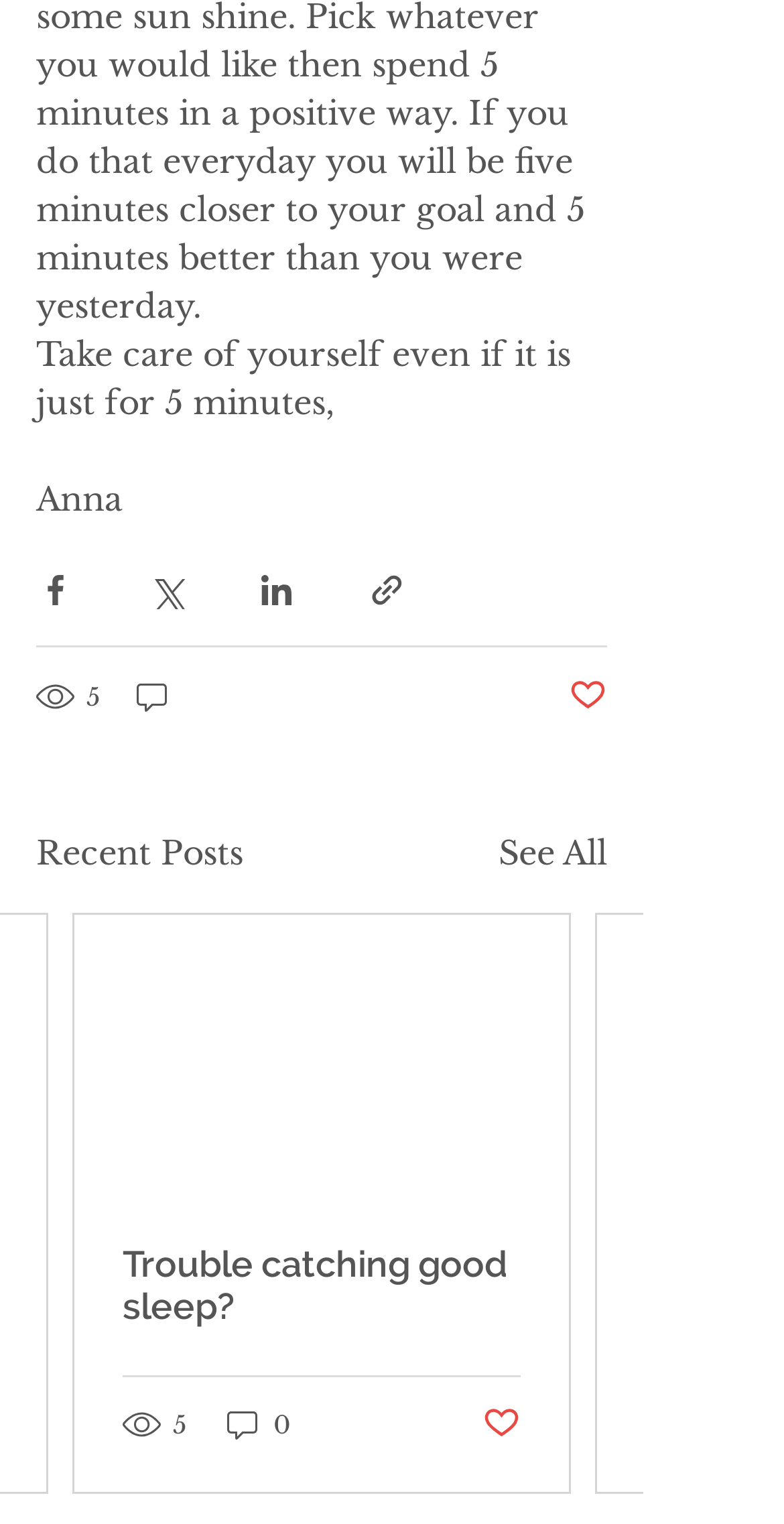Locate the bounding box coordinates of the segment that needs to be clicked to meet this instruction: "View recent posts".

[0.046, 0.544, 0.31, 0.576]